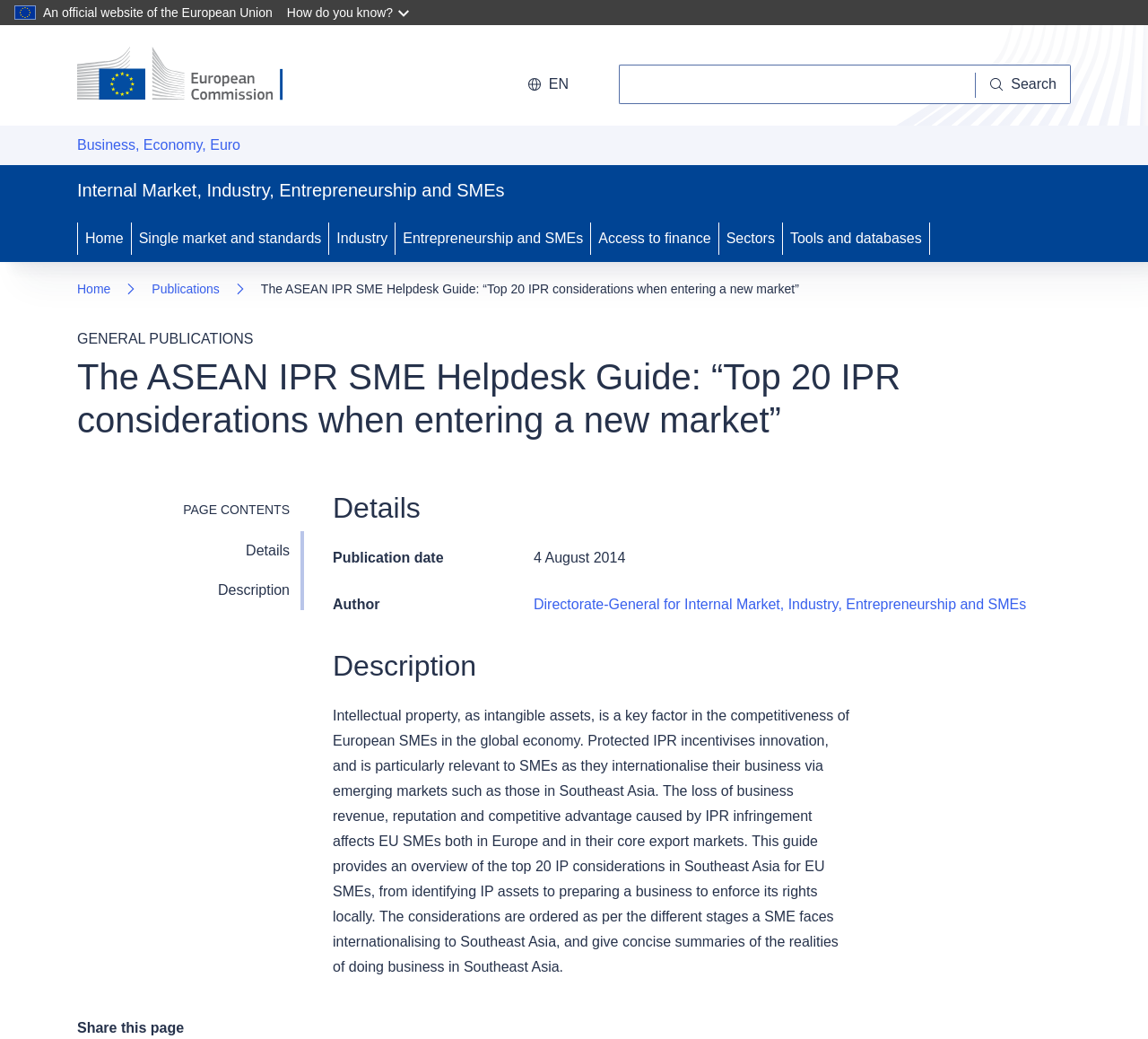Can you give a detailed response to the following question using the information from the image? What is the current language of the webpage?

The current language of the webpage can be determined by looking at the language selection button, which shows 'en' as the current language, and the text 'EN' next to it.